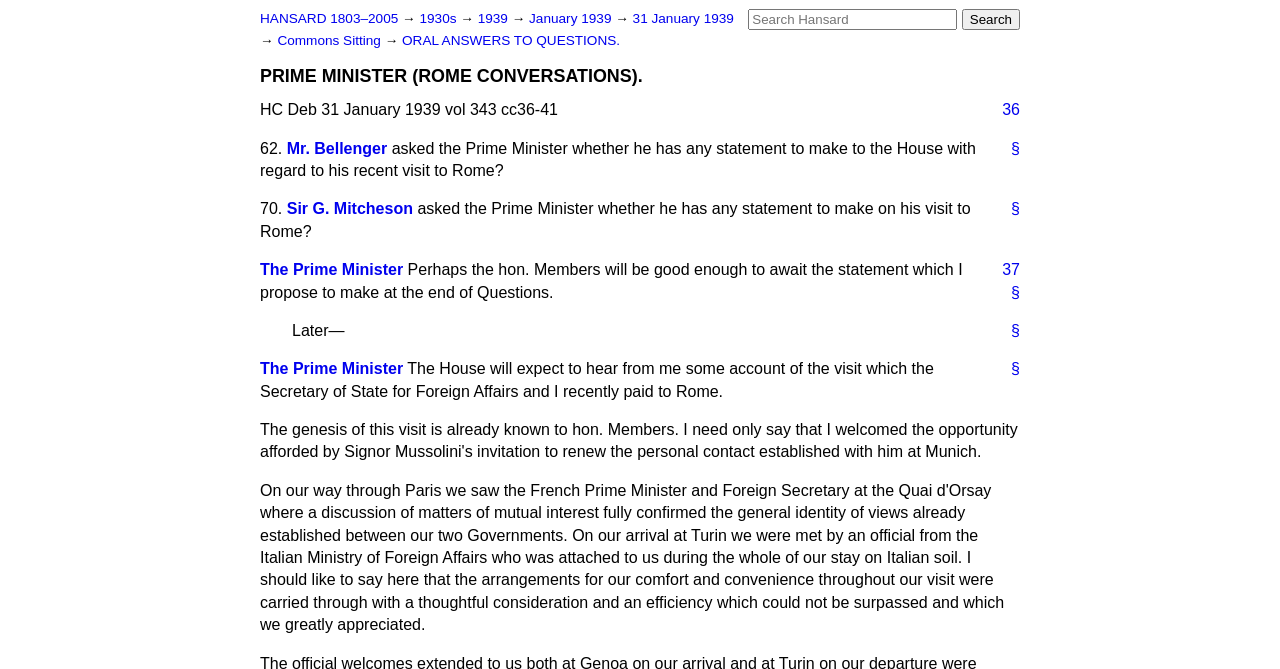Find and extract the text of the primary heading on the webpage.

PRIME MINISTER (ROME CONVERSATIONS).